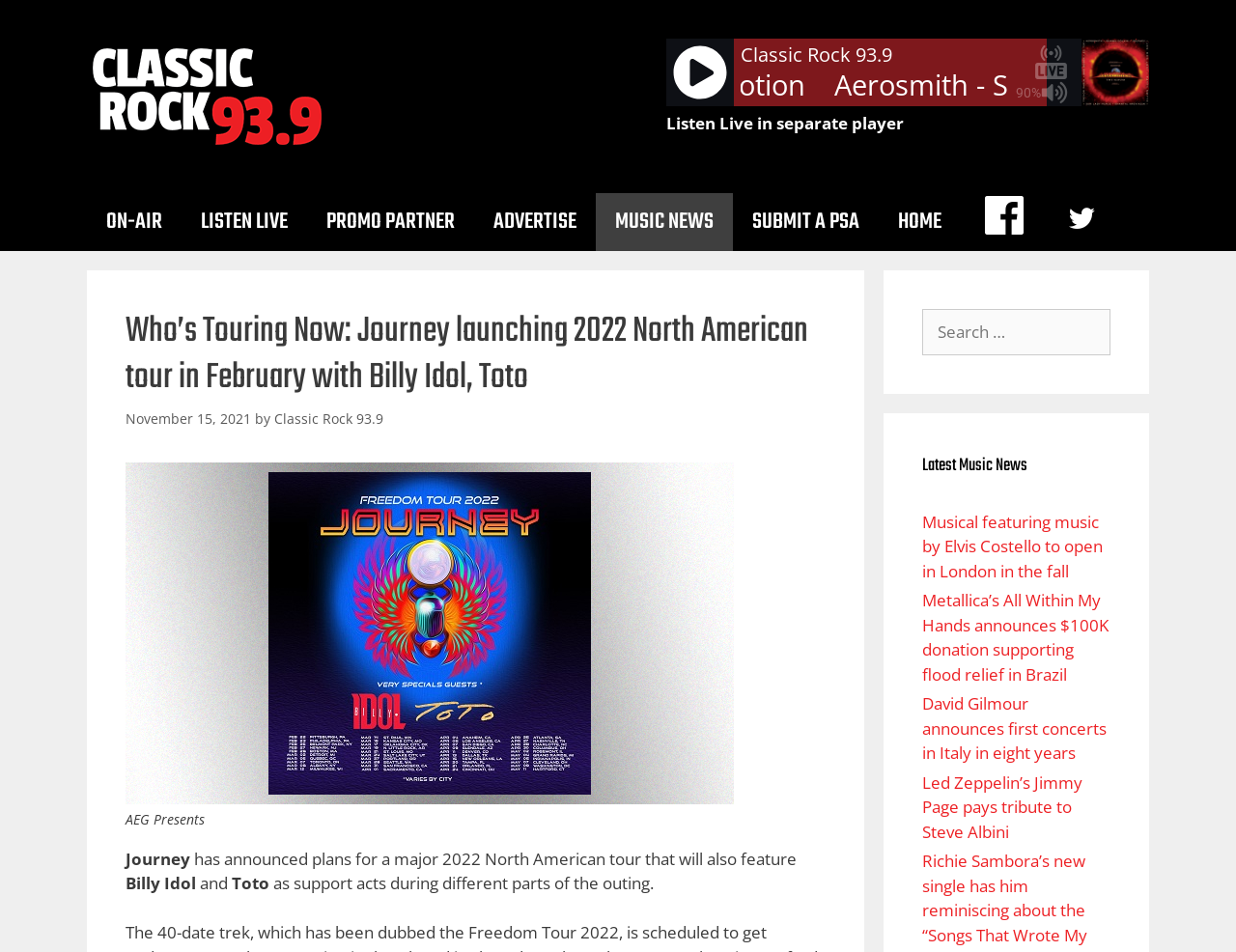From the webpage screenshot, identify the region described by Music News. Provide the bounding box coordinates as (top-left x, top-left y, bottom-right x, bottom-right y), with each value being a floating point number between 0 and 1.

[0.482, 0.203, 0.593, 0.264]